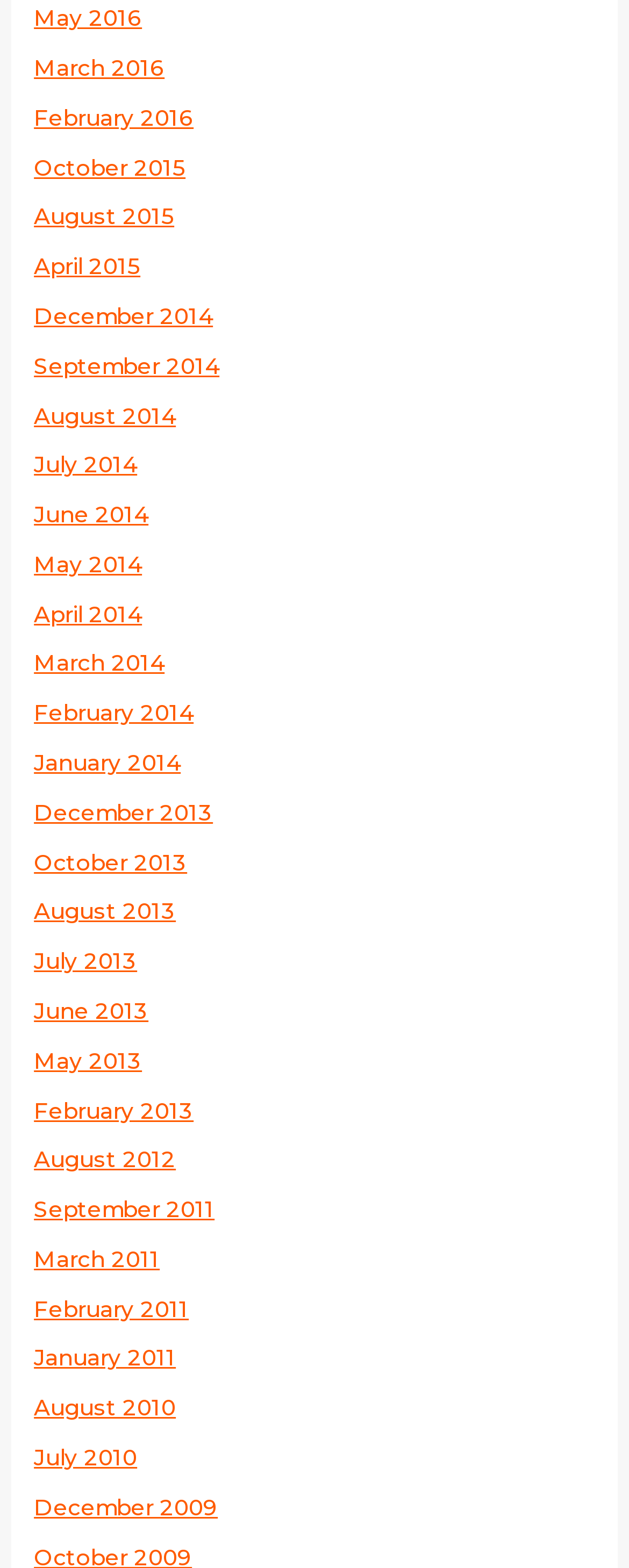What is the latest month listed in 2016?
Please elaborate on the answer to the question with detailed information.

By examining the list of links, I found that the latest month listed in 2016 is May, which is located at the top of the list.